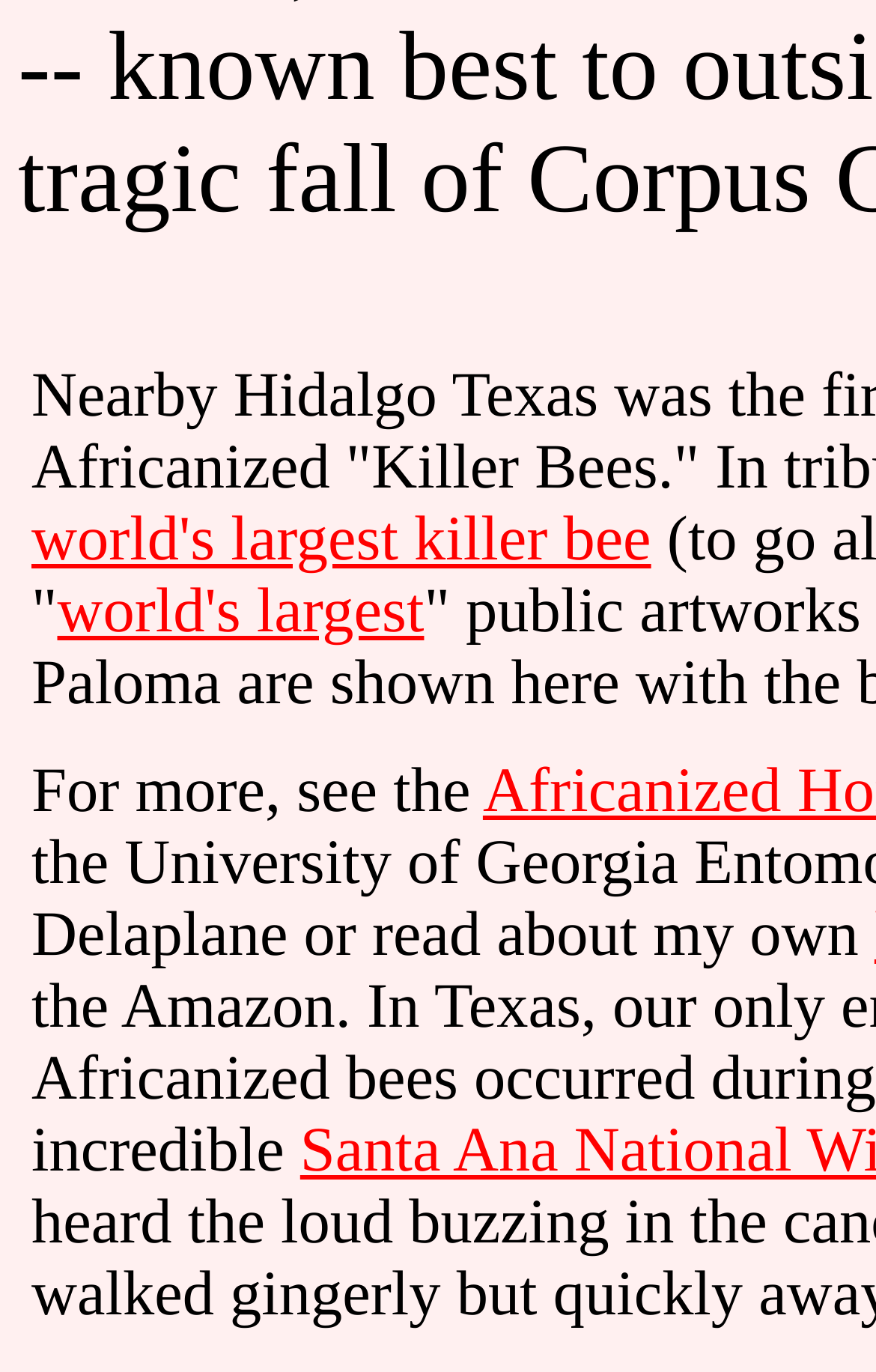Find the bounding box coordinates for the element described here: "Online Ordering Available Now!".

None